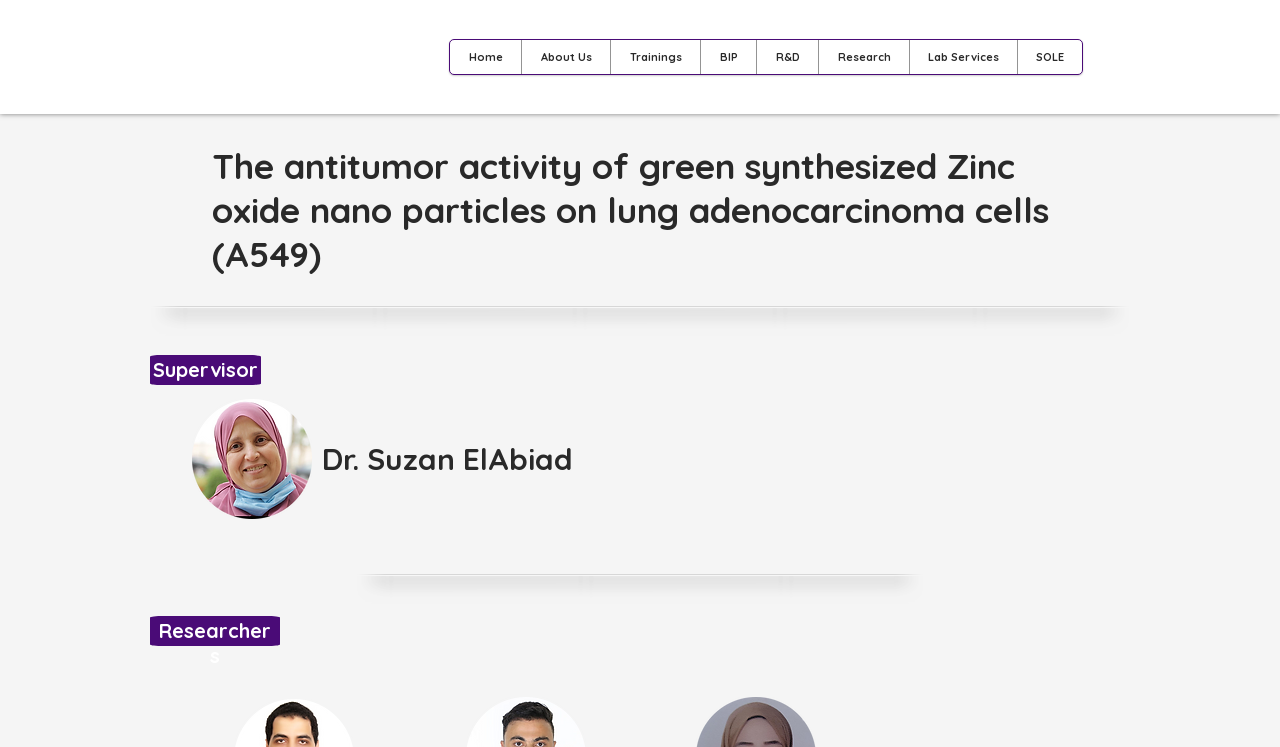Predict the bounding box coordinates of the area that should be clicked to accomplish the following instruction: "Click the 'Research' link". The bounding box coordinates should consist of four float numbers between 0 and 1, i.e., [left, top, right, bottom].

[0.639, 0.054, 0.71, 0.099]